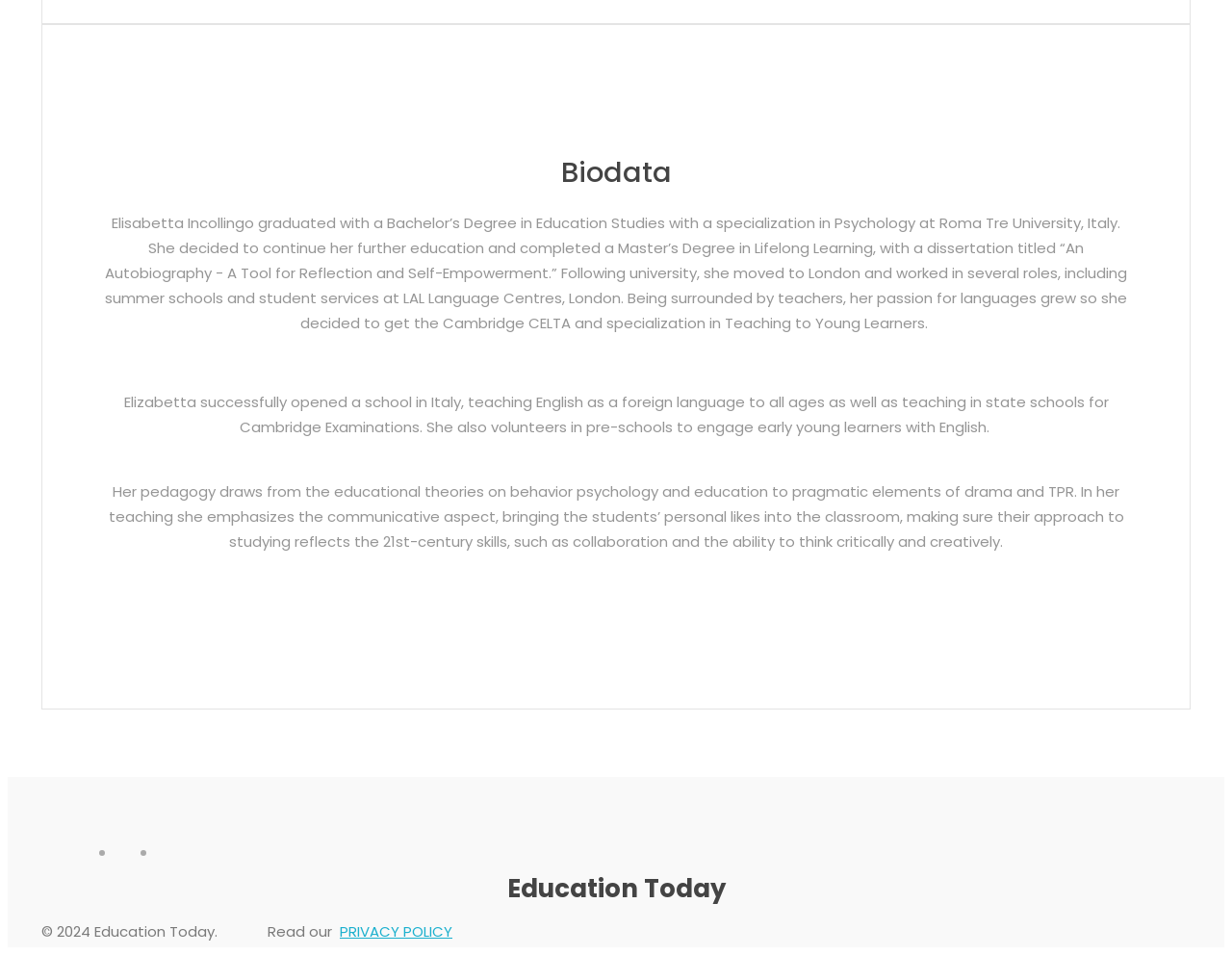Where did Elisabetta work after university?
Please provide a comprehensive answer based on the visual information in the image.

The webpage states that after university, Elisabetta moved to London and worked in several roles, including summer schools and student services at LAL Language Centres, London.